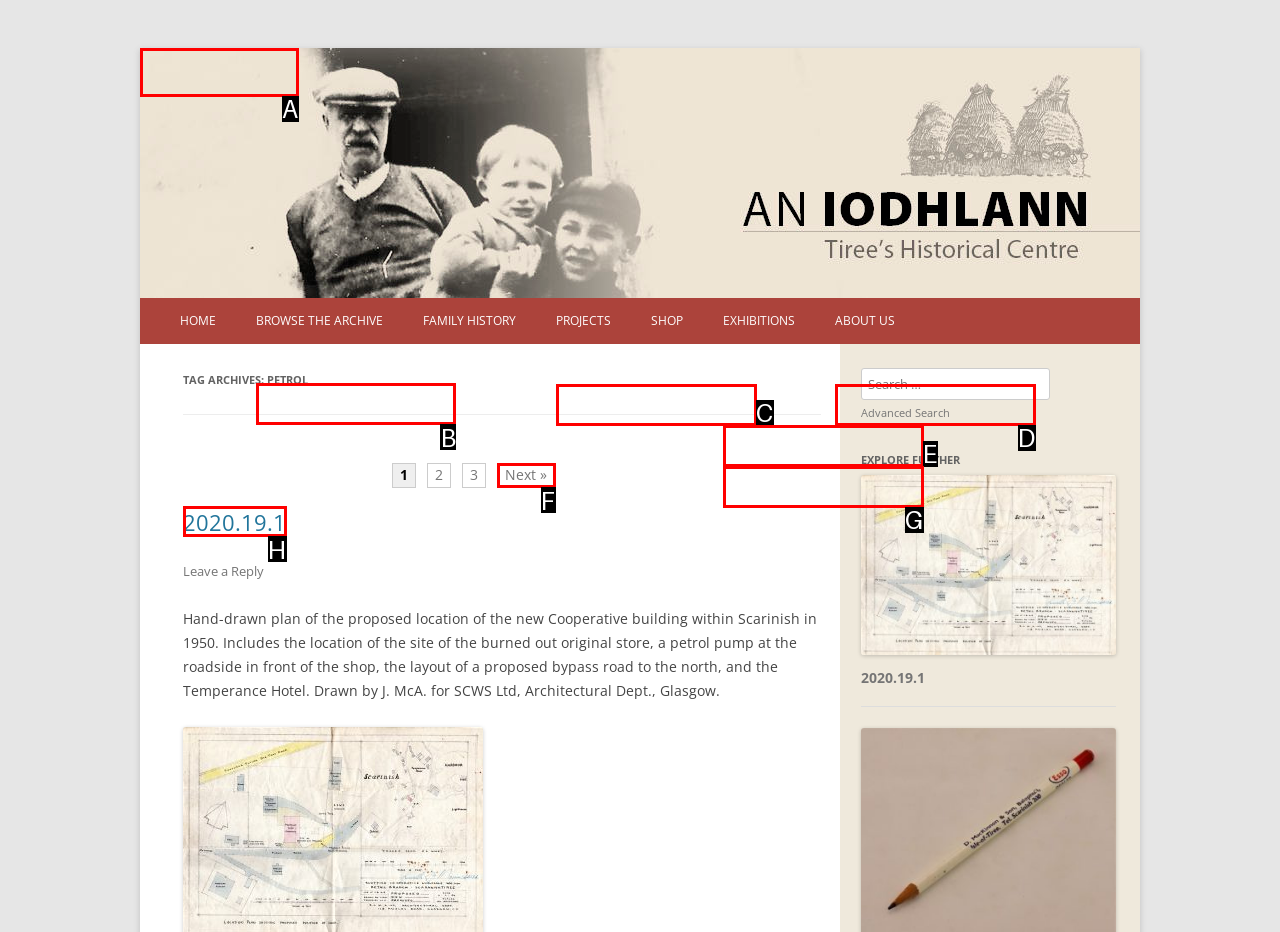Identify the appropriate choice to fulfill this task: View the slideshow
Respond with the letter corresponding to the correct option.

B